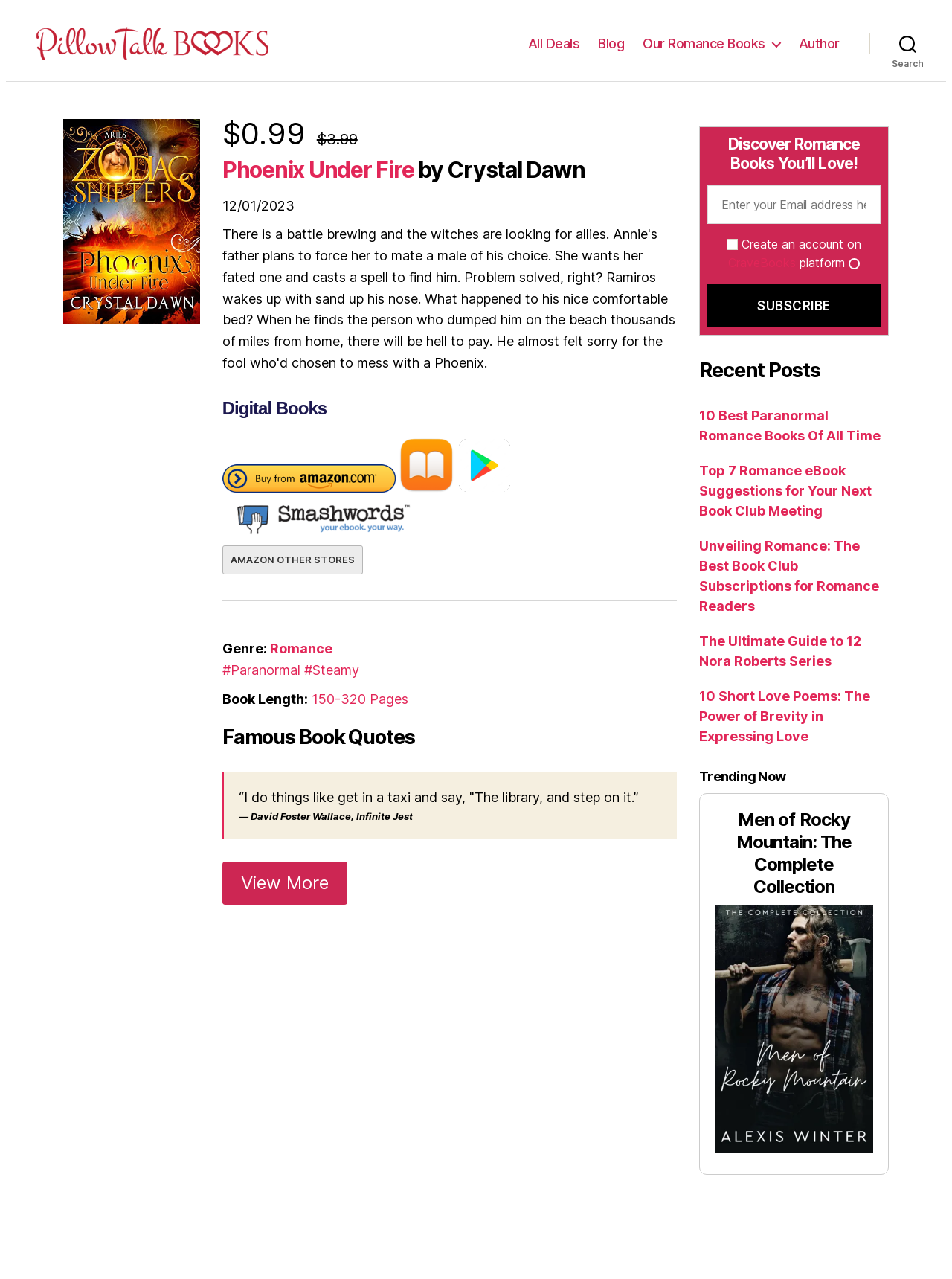Refer to the screenshot and give an in-depth answer to this question: What is the genre of the book 'Phoenix Under Fire'?

The genre of the book 'Phoenix Under Fire' can be determined by looking at the book details section on the webpage. The genre is listed as 'Romance', and it is also specified as 'Paranormal' and 'Steamy'.